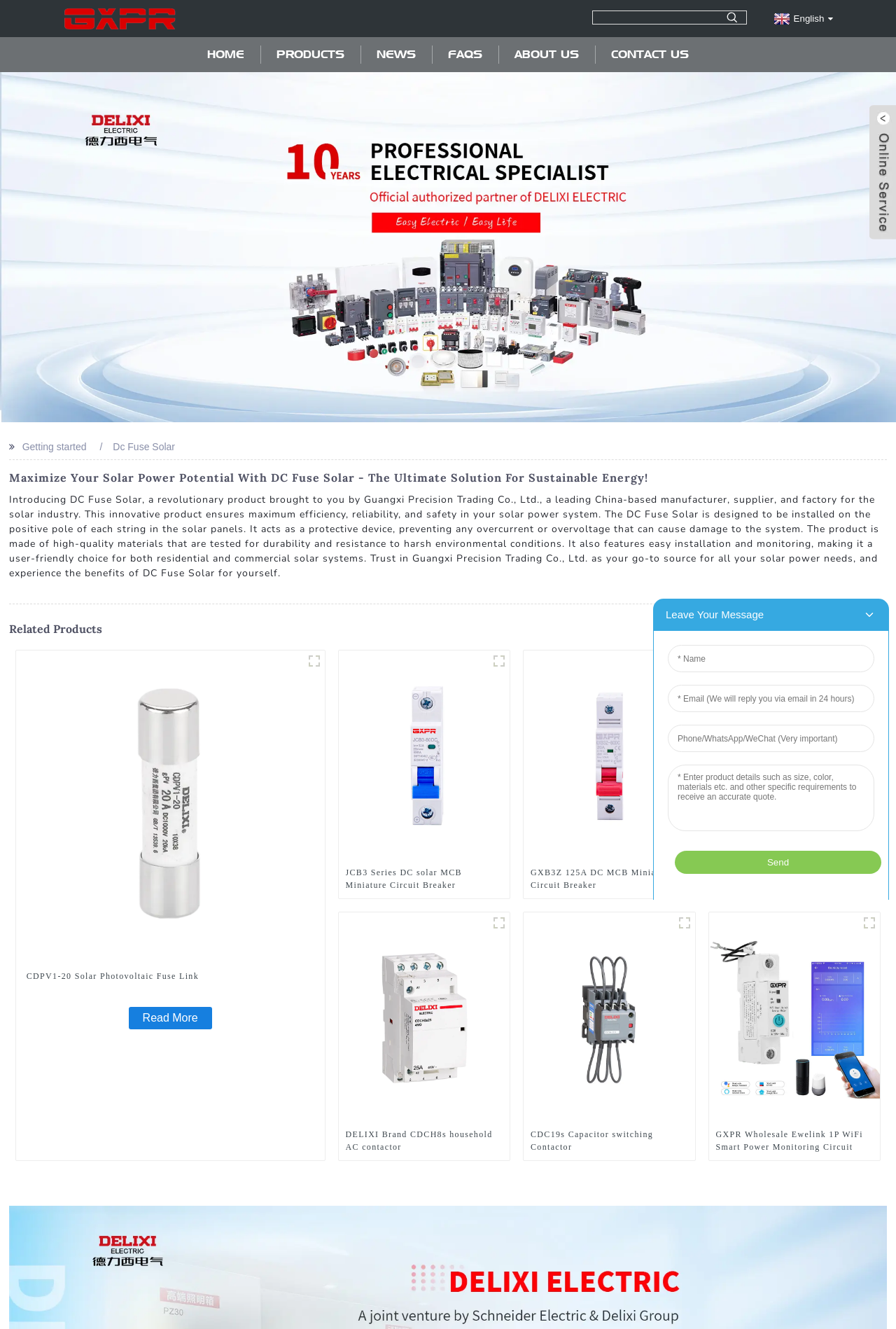Indicate the bounding box coordinates of the element that needs to be clicked to satisfy the following instruction: "Learn more about GXPR Wholesale Ewelink 1P WiFi Smart Power Monitoring Circuit Breaker". The coordinates should be four float numbers between 0 and 1, i.e., [left, top, right, bottom].

[0.799, 0.849, 0.974, 0.868]